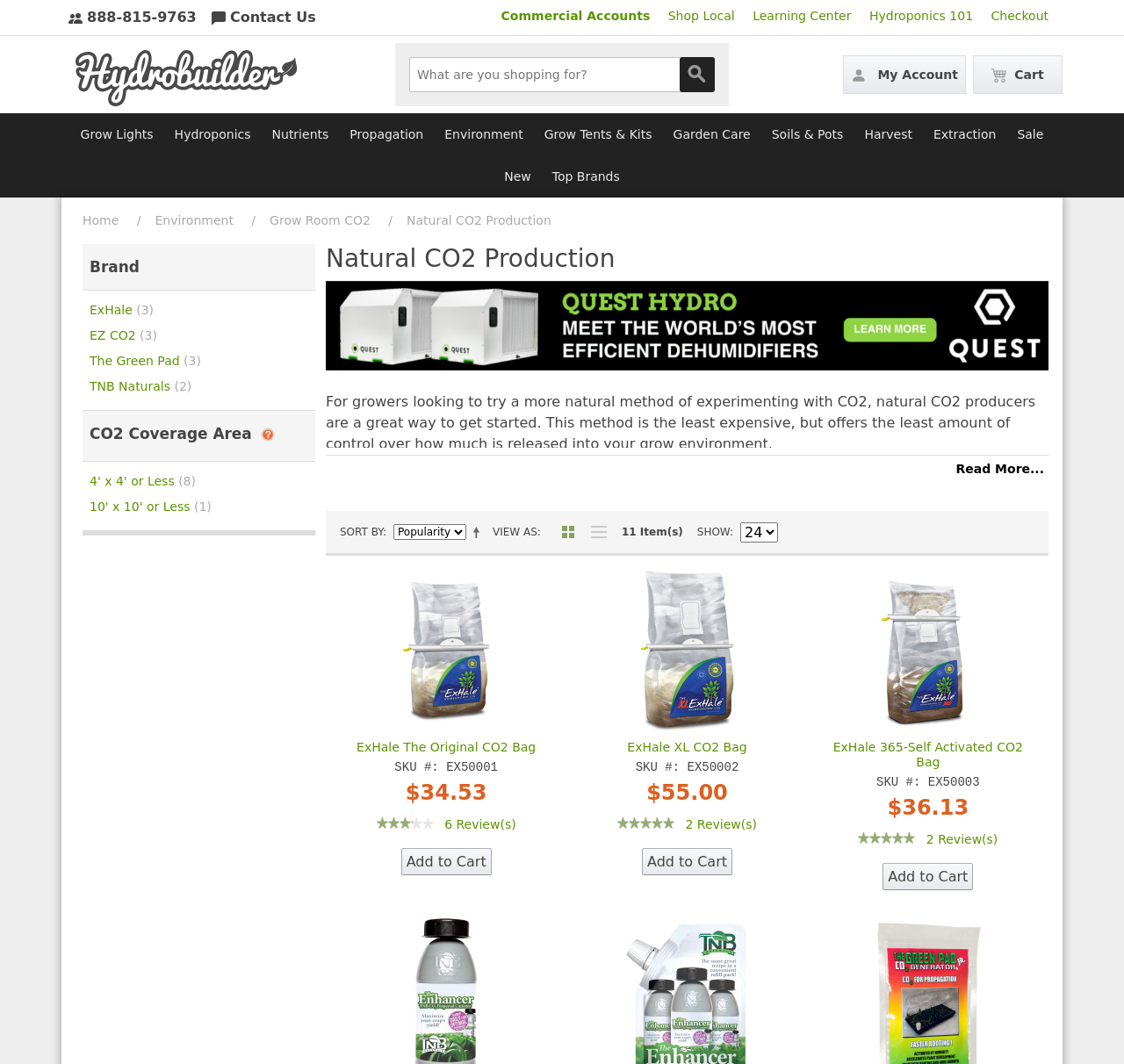Please identify the bounding box coordinates of the element that needs to be clicked to perform the following instruction: "View cart".

[0.866, 0.052, 0.945, 0.088]